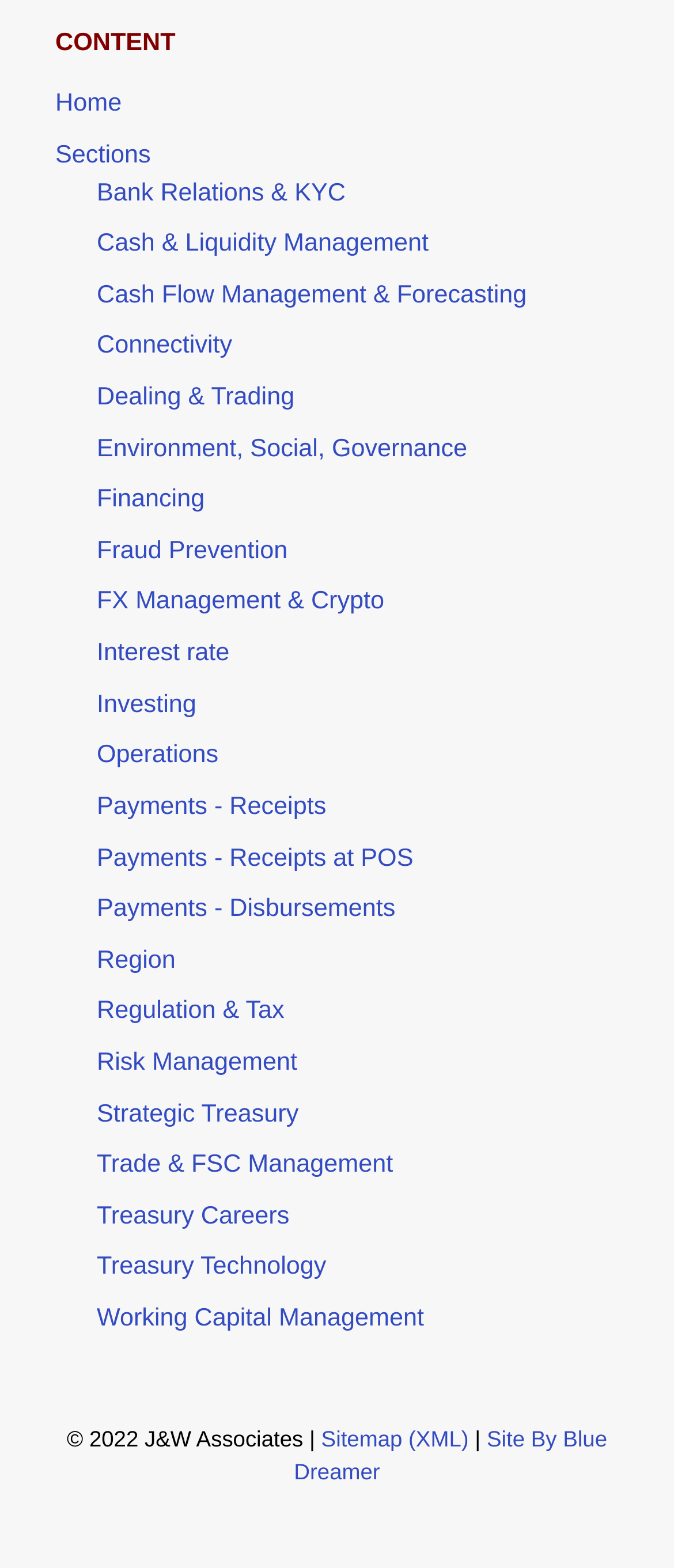Pinpoint the bounding box coordinates of the clickable element needed to complete the instruction: "view Bank Relations & KYC". The coordinates should be provided as four float numbers between 0 and 1: [left, top, right, bottom].

[0.144, 0.114, 0.513, 0.132]